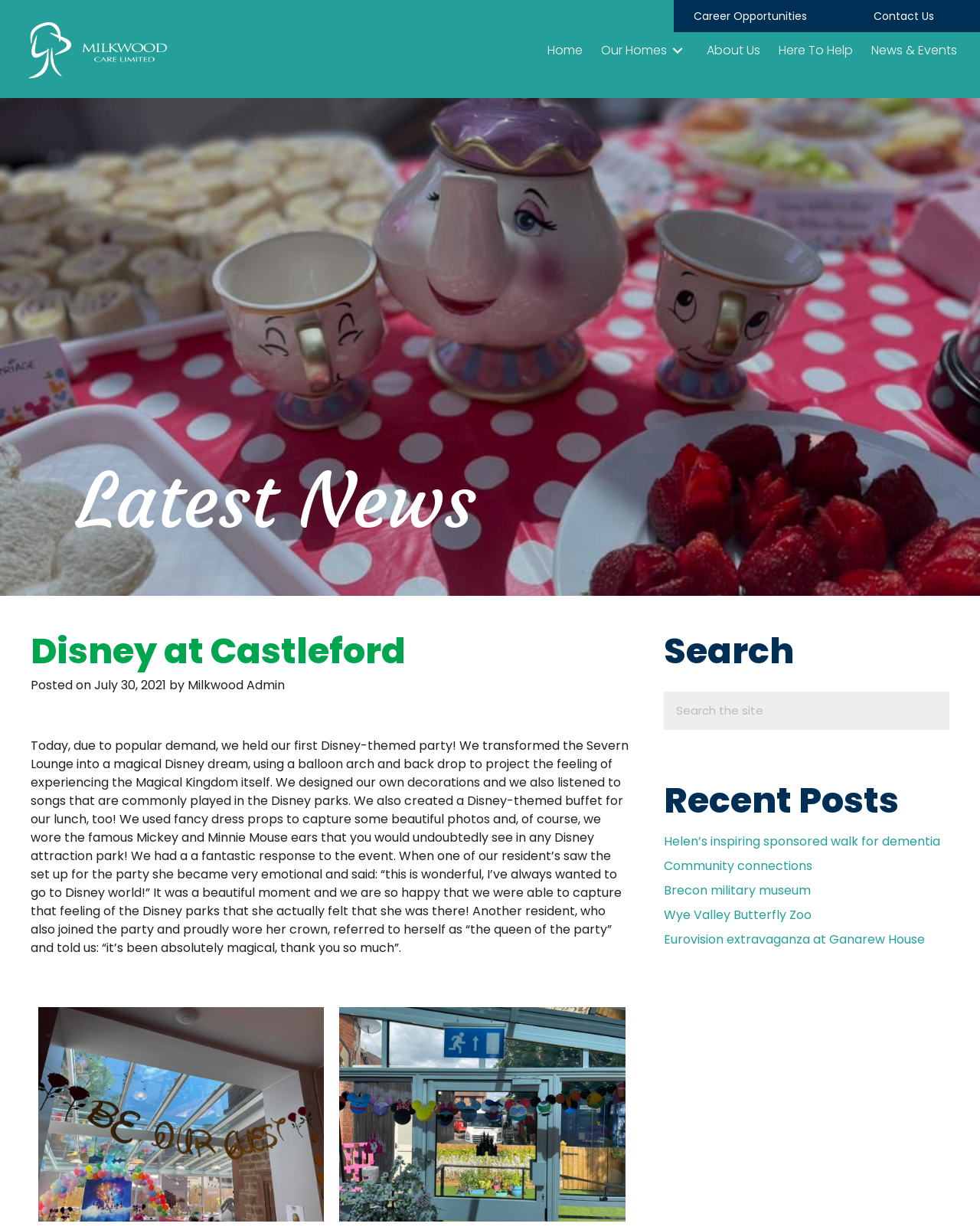What is the purpose of the 'Search' function?
Using the visual information, respond with a single word or phrase.

To search the website